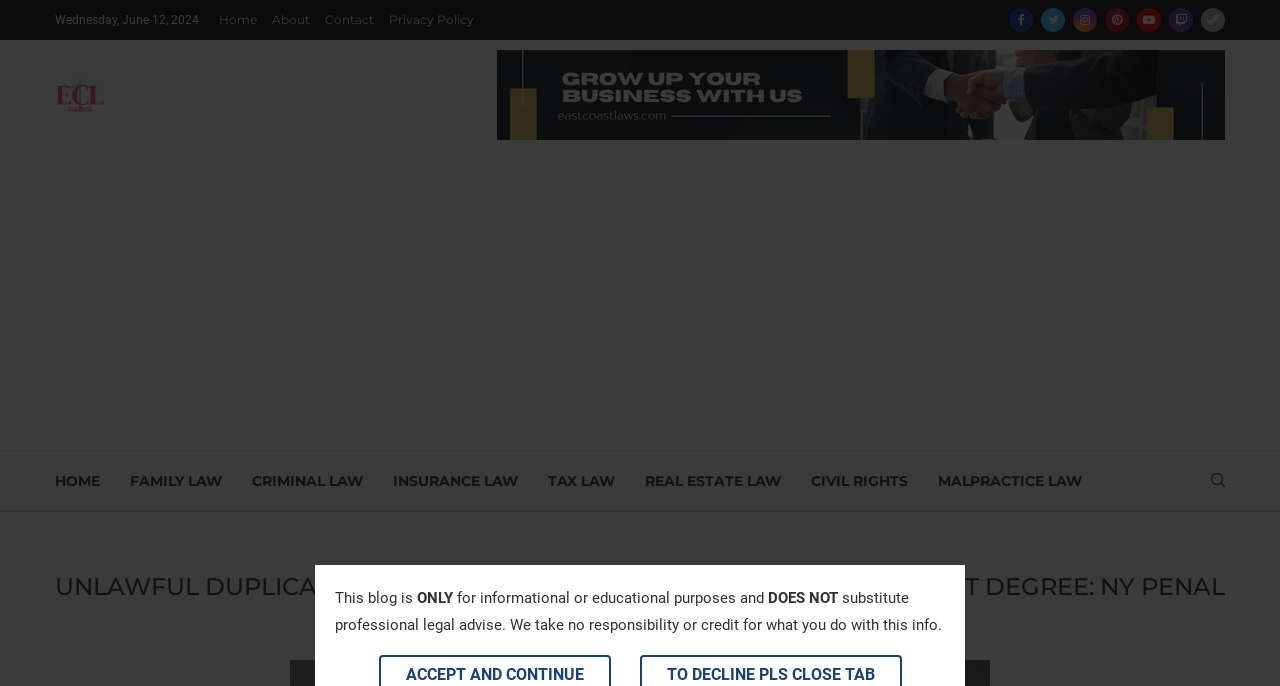Could you determine the bounding box coordinates of the clickable element to complete the instruction: "Search for a topic"? Provide the coordinates as four float numbers between 0 and 1, i.e., [left, top, right, bottom].

[0.946, 0.69, 0.957, 0.713]